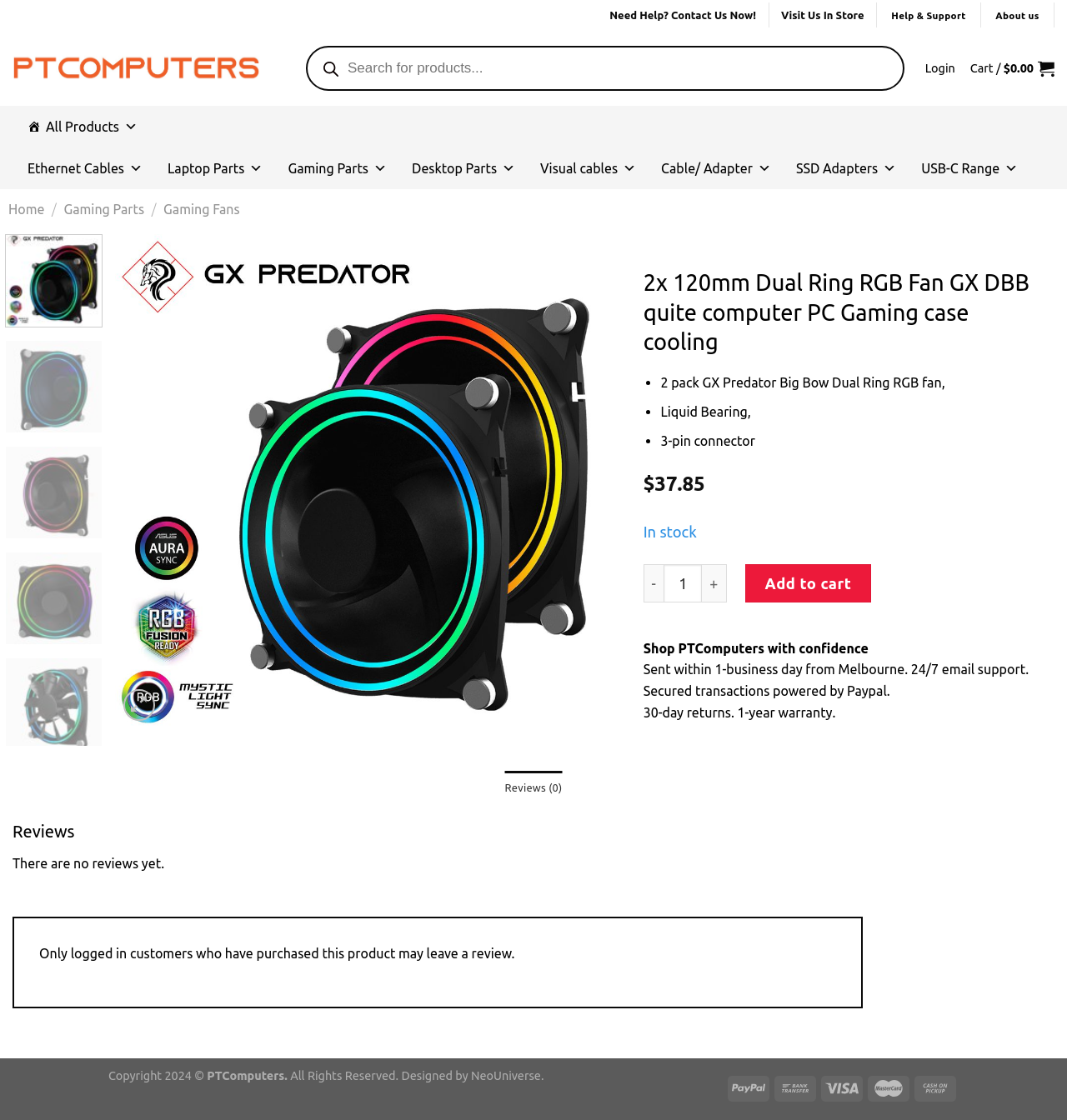Find the bounding box coordinates of the clickable element required to execute the following instruction: "Login to your account". Provide the coordinates as four float numbers between 0 and 1, i.e., [left, top, right, bottom].

[0.867, 0.048, 0.895, 0.074]